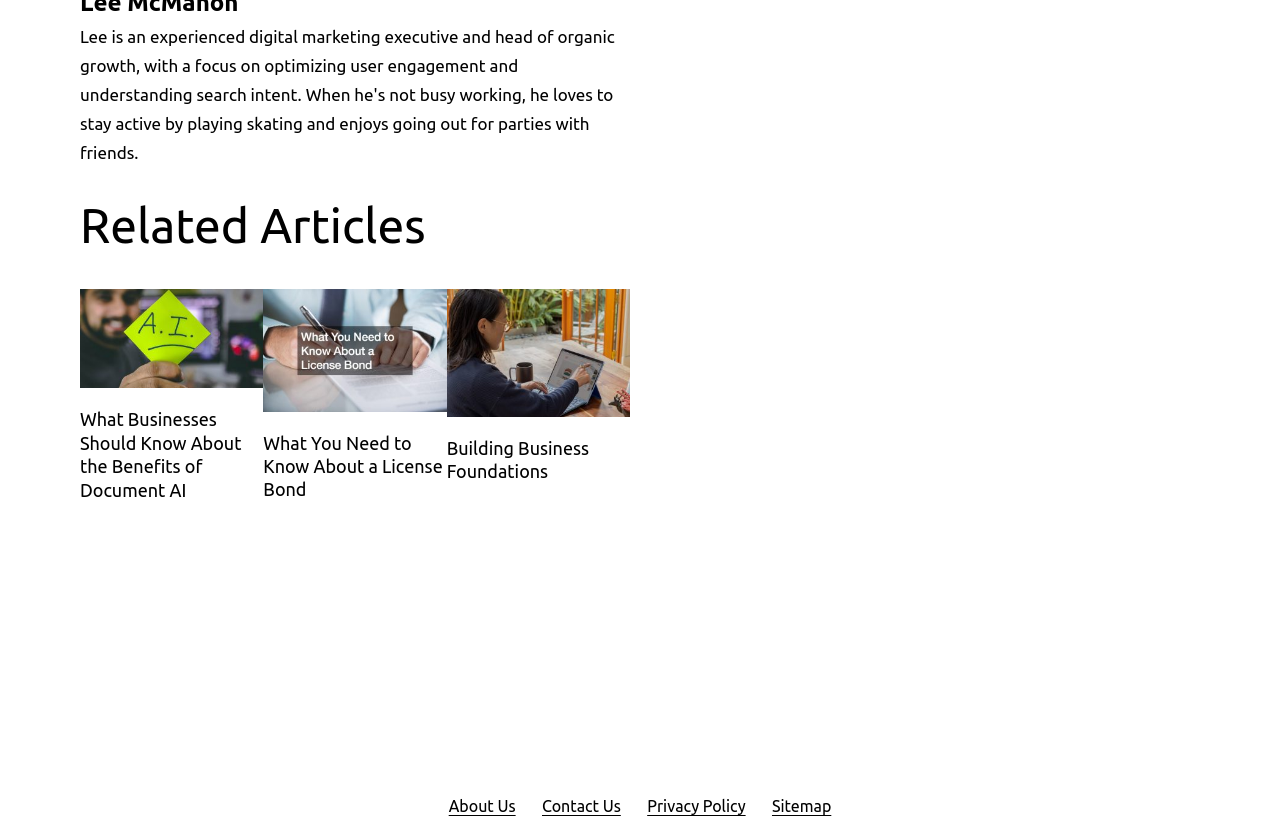Give a succinct answer to this question in a single word or phrase: 
What is the title of the first article?

What Businesses Should Know About the Benefits of Document AI